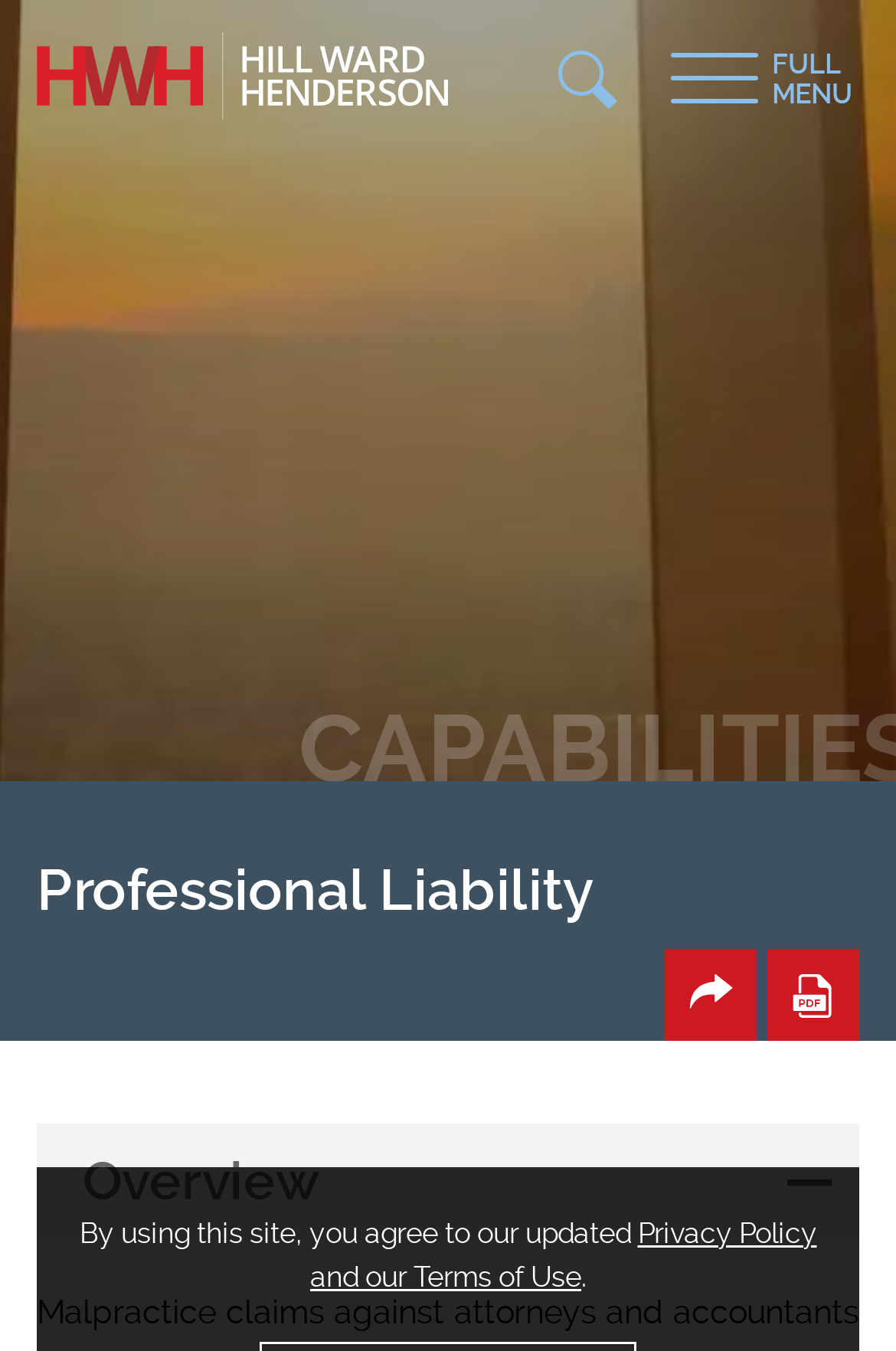Kindly determine the bounding box coordinates of the area that needs to be clicked to fulfill this instruction: "Open the main menu".

[0.738, 0.024, 0.974, 0.082]